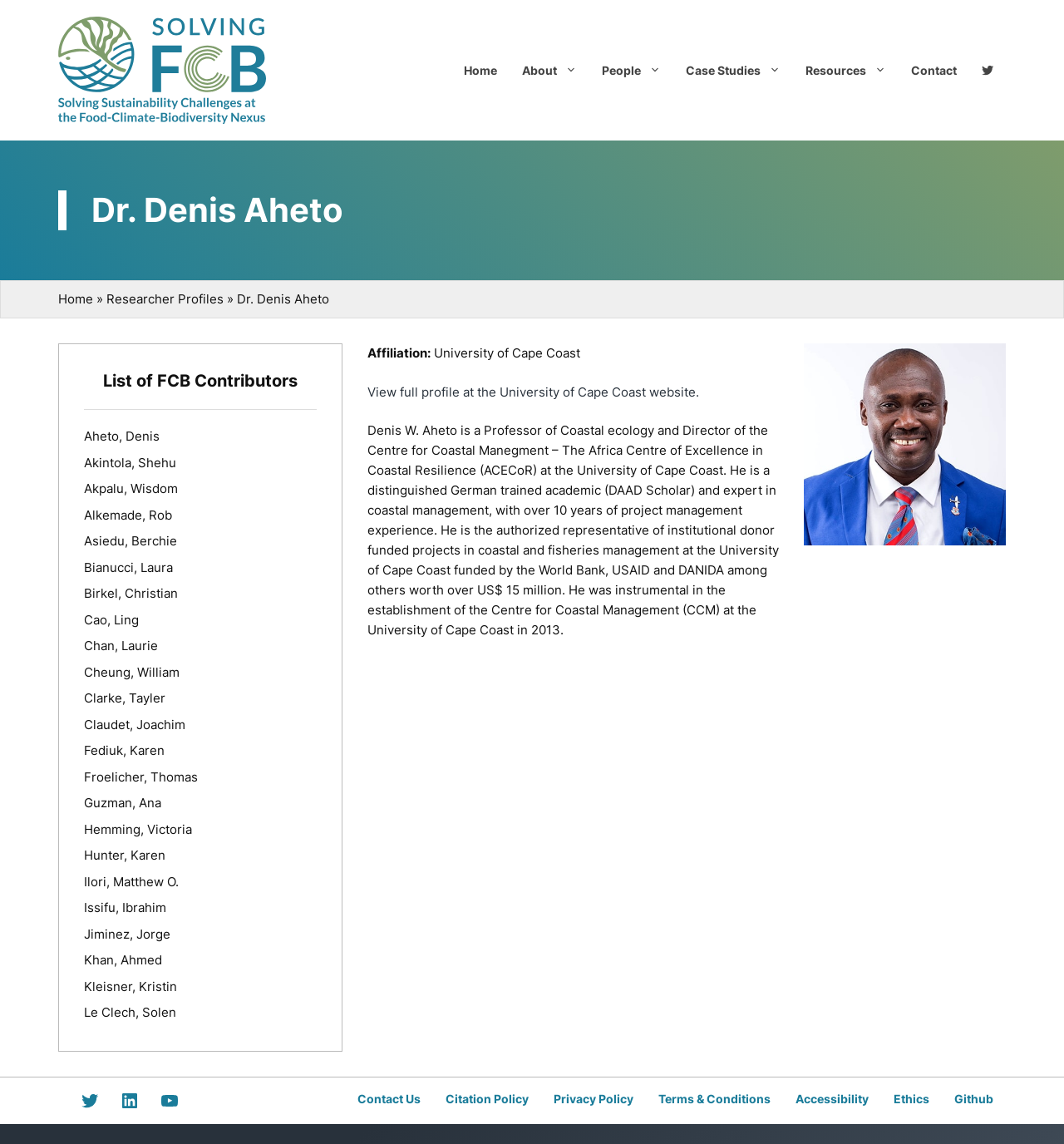What is the name of the centre Dr. Denis Aheto directs?
Please provide a detailed answer to the question.

The answer can be found in the main section of the webpage, where it is stated that 'Denis W. Aheto is a Professor of Coastal ecology and Director of the Centre for Coastal Management – The Africa Centre of Excellence in Coastal Resilience (ACECoR) at the University of Cape Coast.'